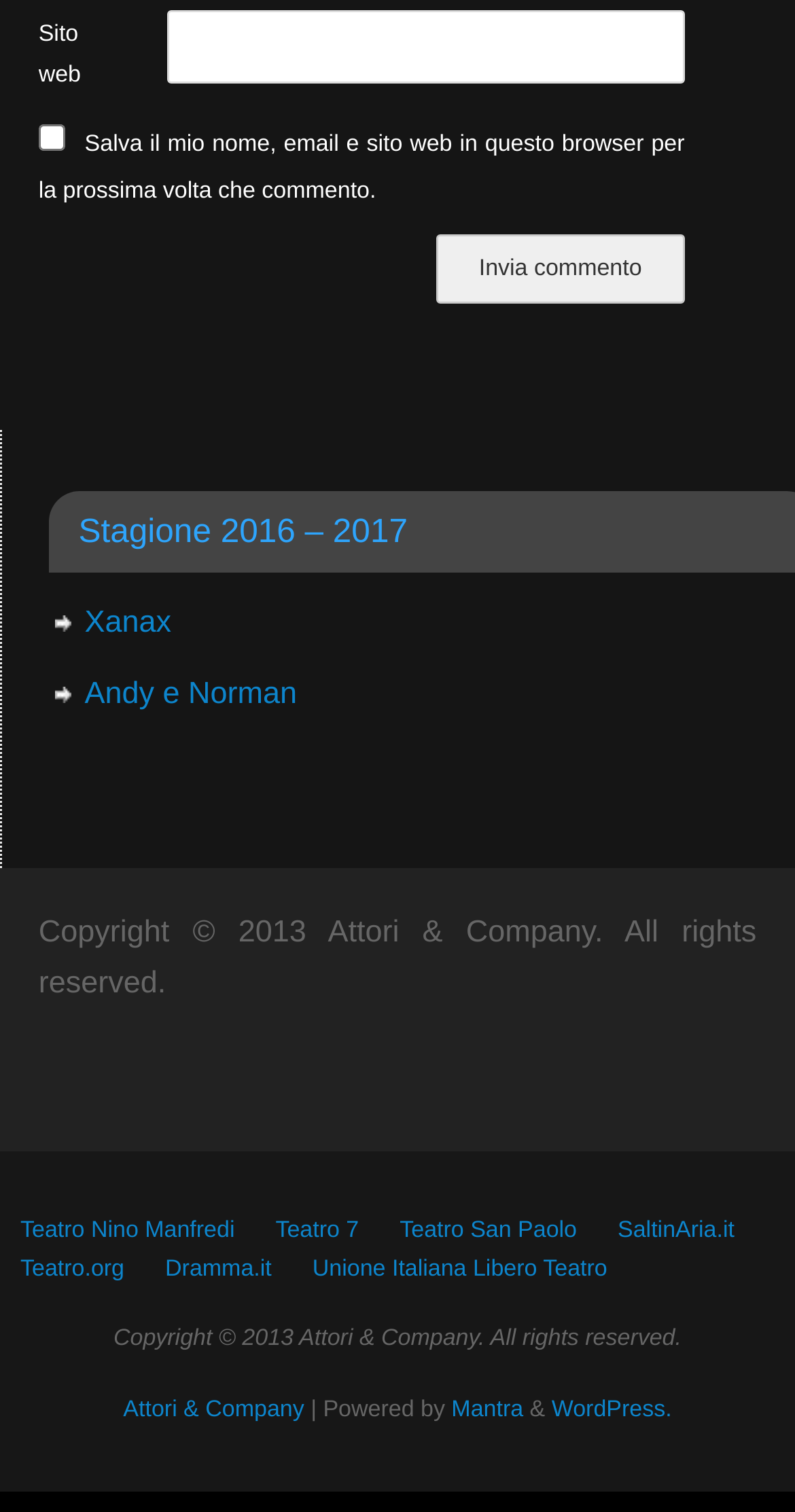What is the purpose of the checkbox?
With the help of the image, please provide a detailed response to the question.

The checkbox is located below the 'Sito web' textbox and has a label 'Salva il mio nome, email e sito web in questo browser per la prossima volta che commento.' This suggests that the purpose of the checkbox is to save the user's name, email, and site for future comments.